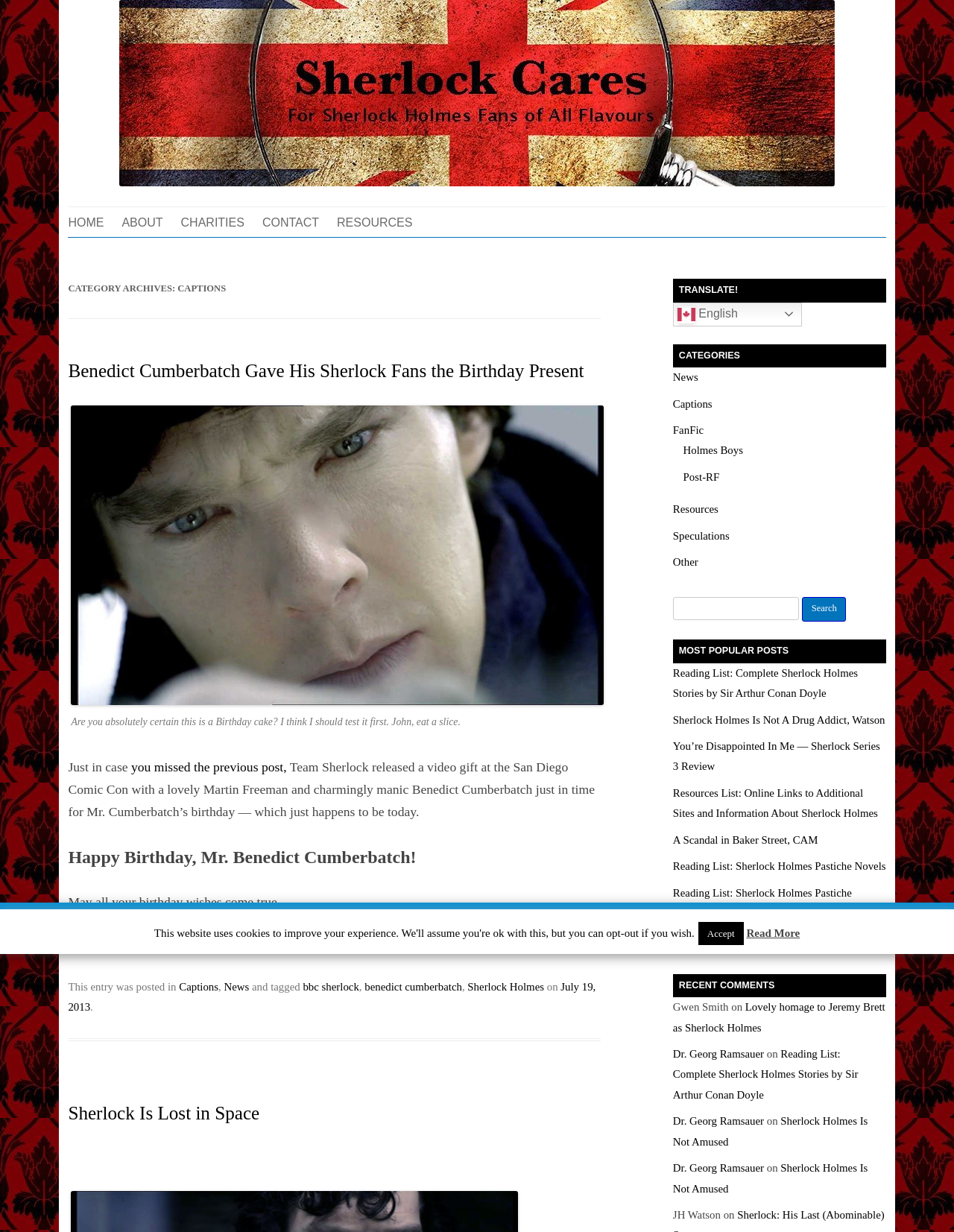Identify and provide the title of the webpage.

For Sherlock Fans of All Flavors